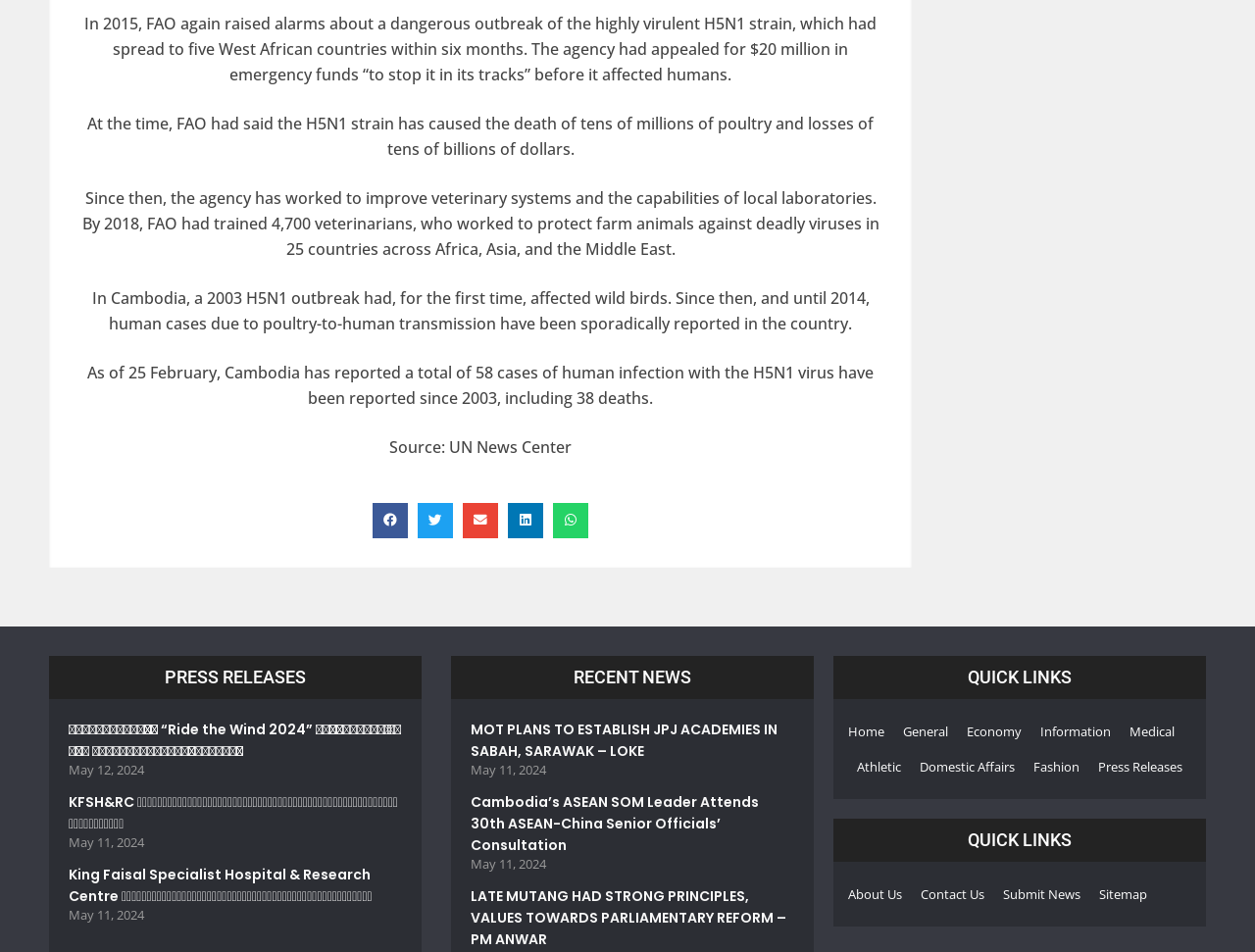Use a single word or phrase to answer this question: 
What is the source of the information in the first article?

UN News Center